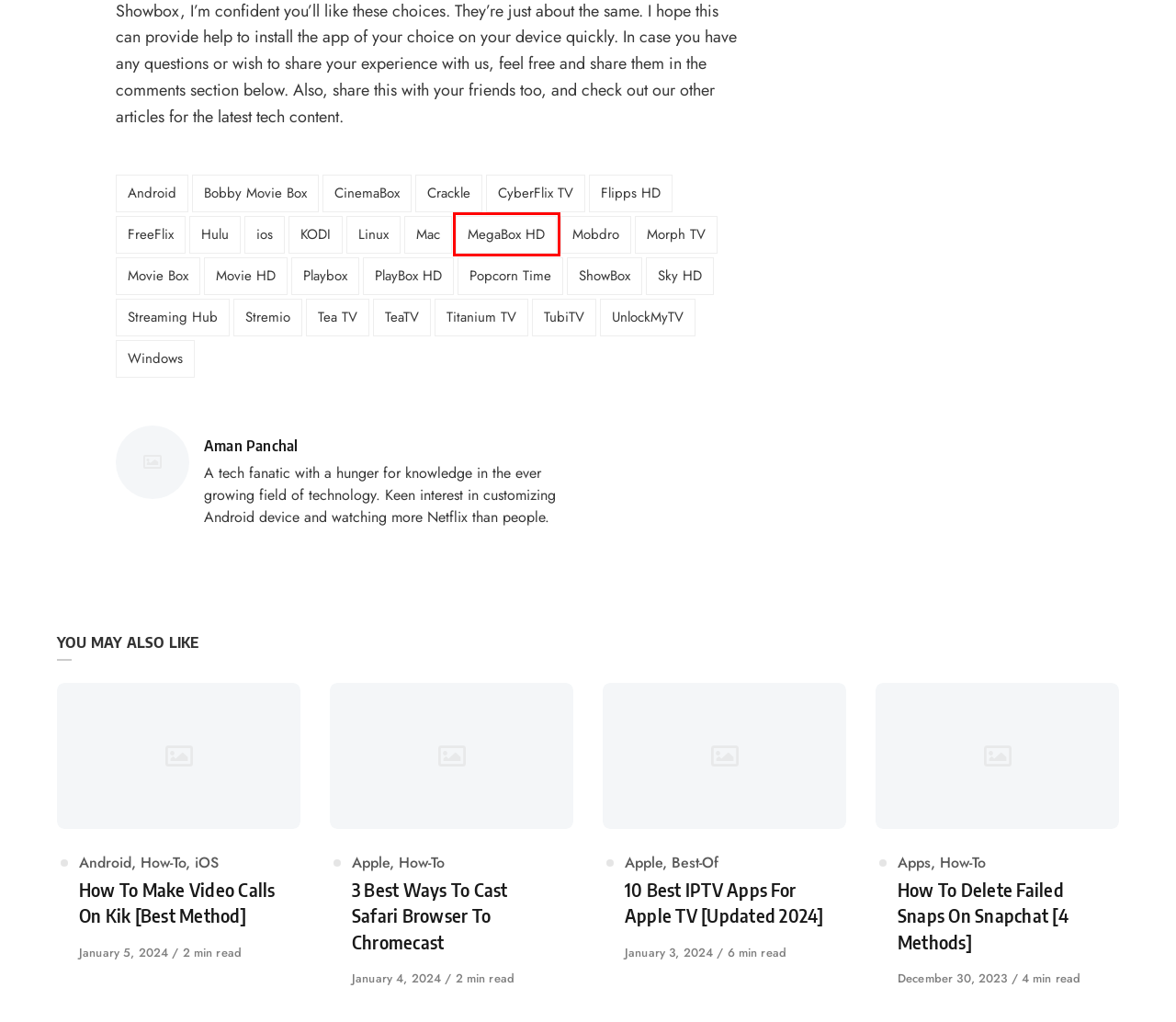Look at the screenshot of a webpage that includes a red bounding box around a UI element. Select the most appropriate webpage description that matches the page seen after clicking the highlighted element. Here are the candidates:
A. KODI Archives | Gizdoc
B. CyberFlix TV Archives | Gizdoc
C. Movie Box Archives | Gizdoc
D. Movie HD Archives | Gizdoc
E. MegaBox HD Archives | Gizdoc
F. How To Make Video Calls On Kik [Best Method]
G. Playbox Archives | Gizdoc
H. 3 Best Ways To Cast Safari Browser To Chromecast

E